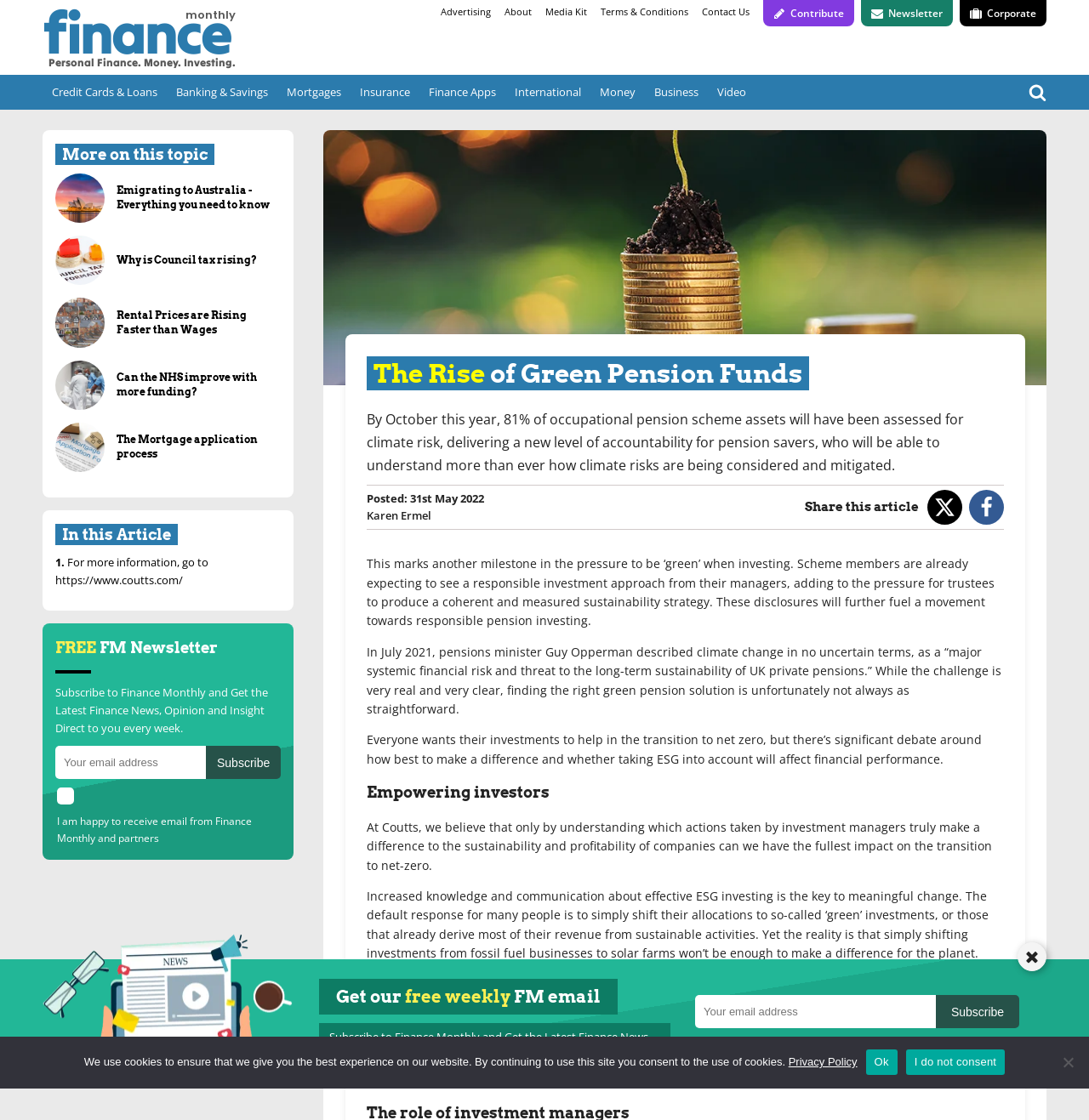Locate the bounding box coordinates of the clickable region necessary to complete the following instruction: "Click on the 'Corporate' link". Provide the coordinates in the format of four float numbers between 0 and 1, i.e., [left, top, right, bottom].

[0.881, 0.0, 0.961, 0.024]